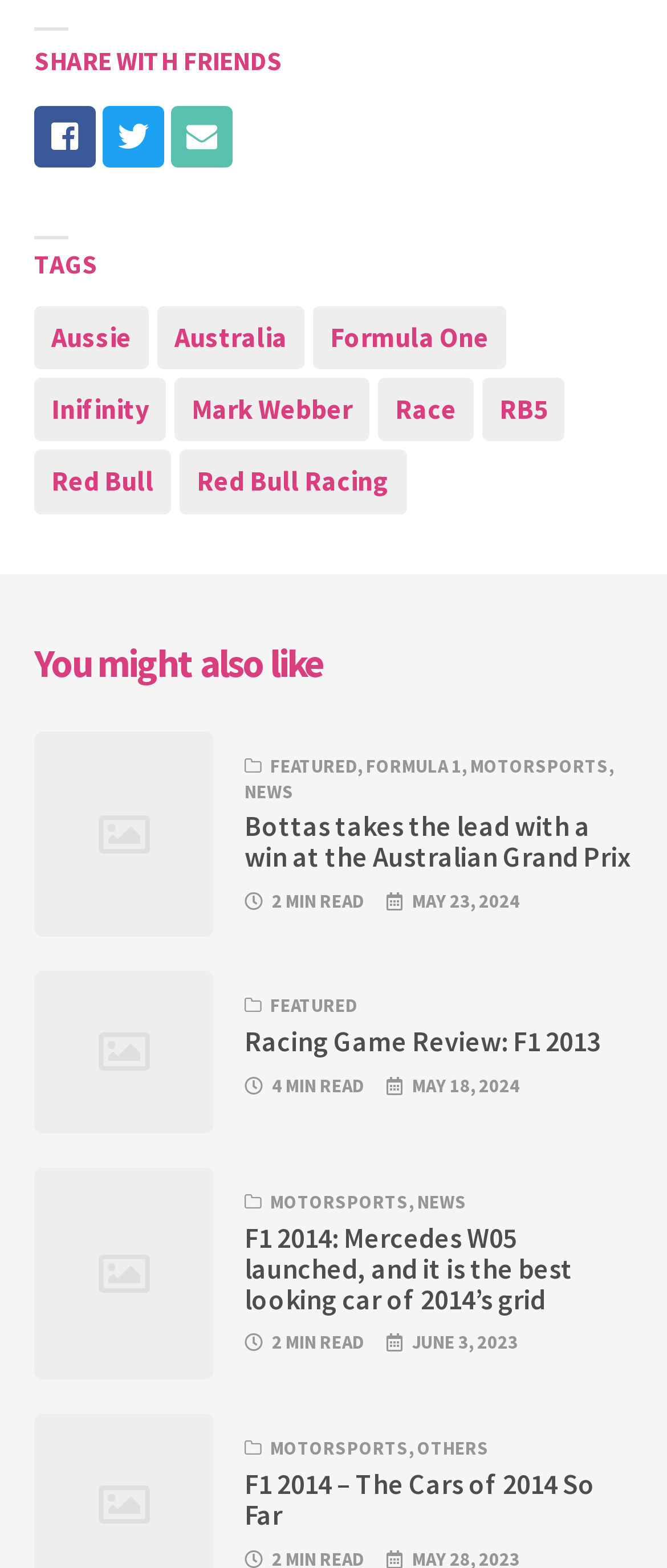What is the date of the third article?
Examine the webpage screenshot and provide an in-depth answer to the question.

I determined the answer by examining the static text below the third article heading, which says 'JUNE 3, 2023'. This indicates that the date of the third article is June 3, 2023.